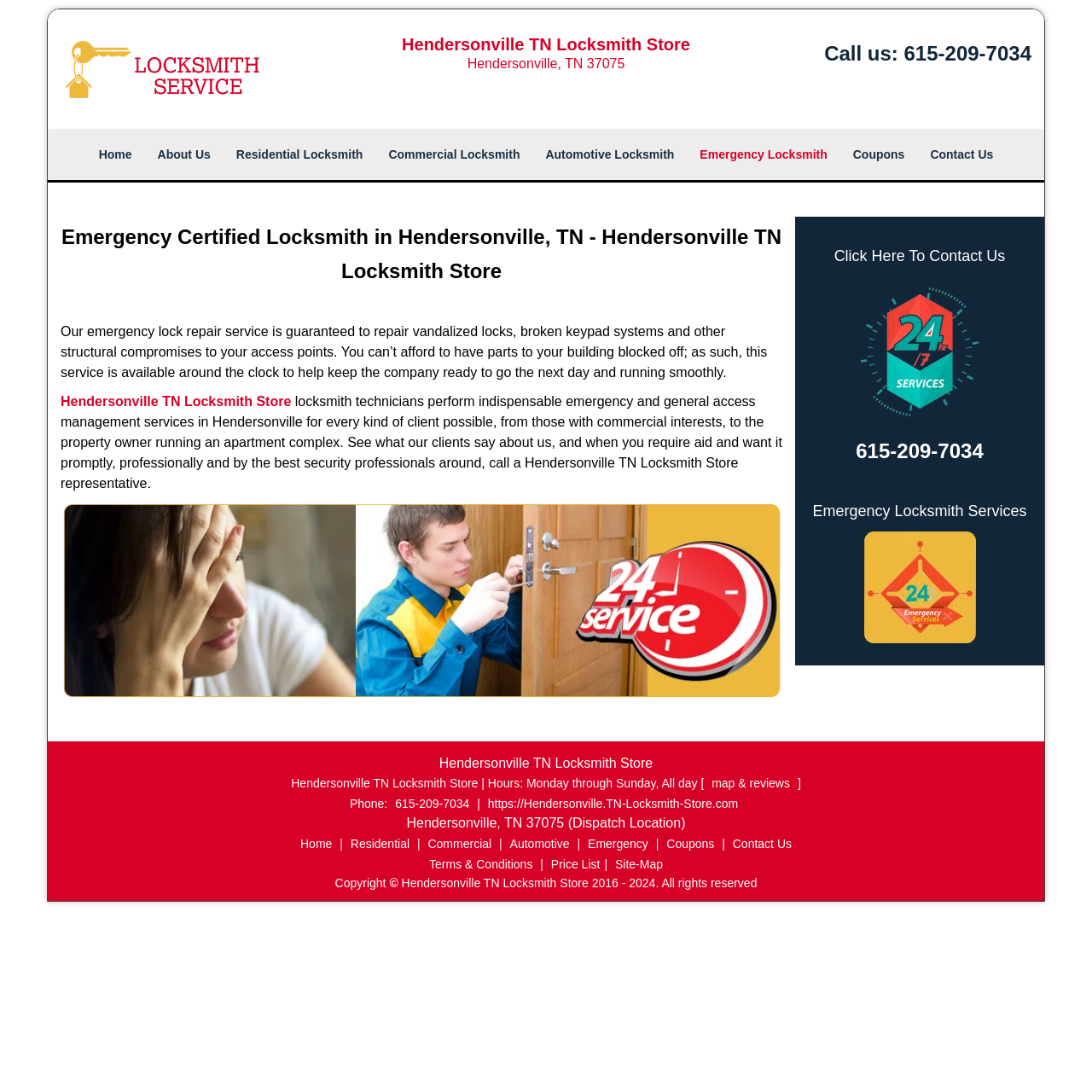Specify the bounding box coordinates of the region I need to click to perform the following instruction: "View the map and reviews". The coordinates must be four float numbers in the range of 0 to 1, i.e., [left, top, right, bottom].

[0.648, 0.711, 0.73, 0.724]